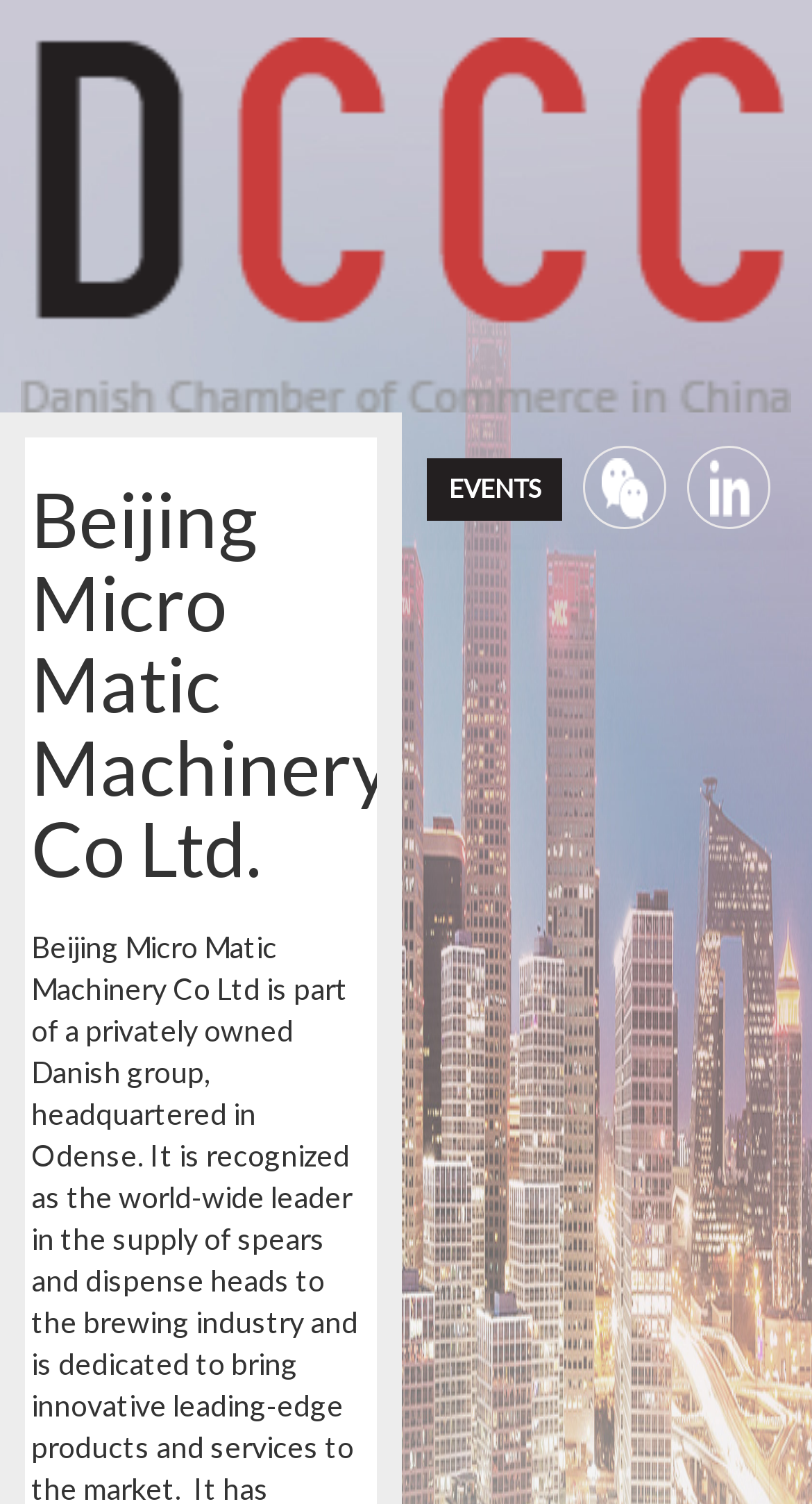Please identify the primary heading of the webpage and give its text content.

Beijing Micro Matic Machinery Co Ltd.